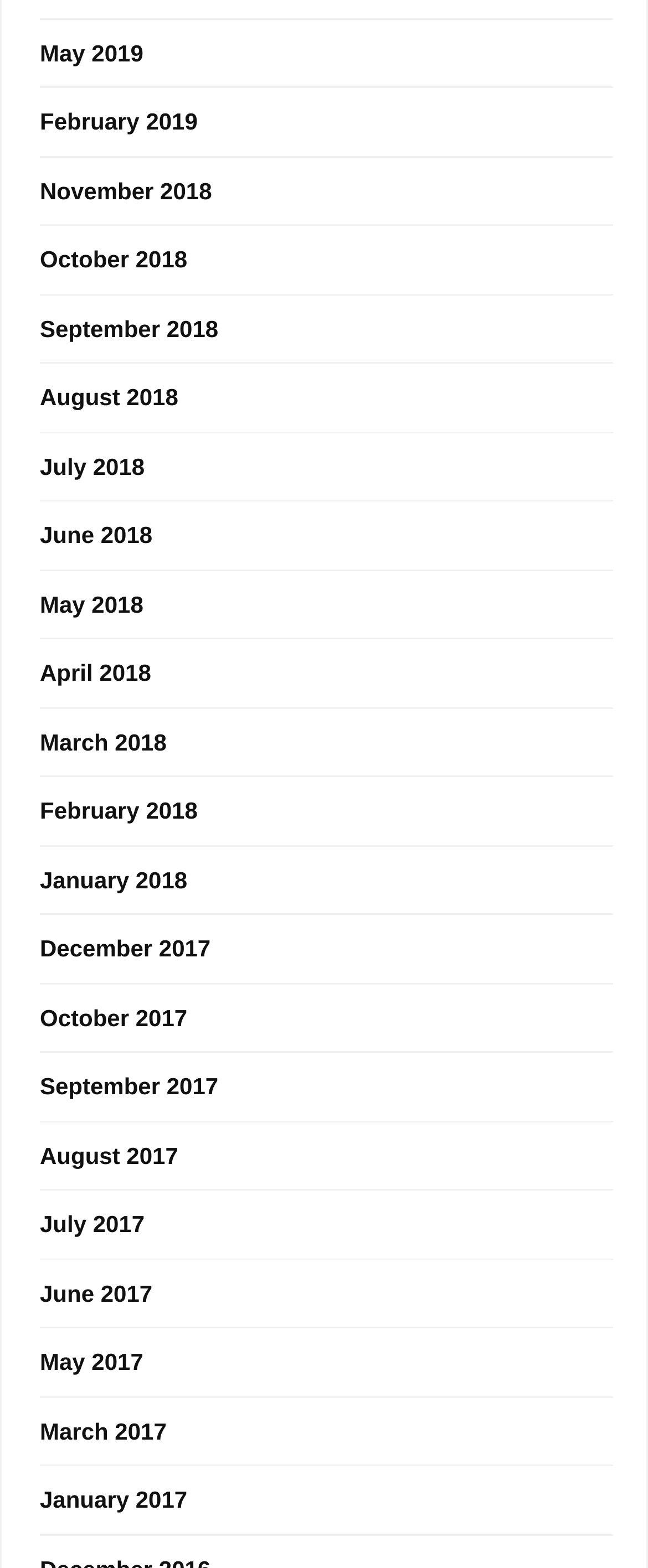Please identify the bounding box coordinates of the element I need to click to follow this instruction: "view January 2017".

[0.062, 0.946, 0.289, 0.967]